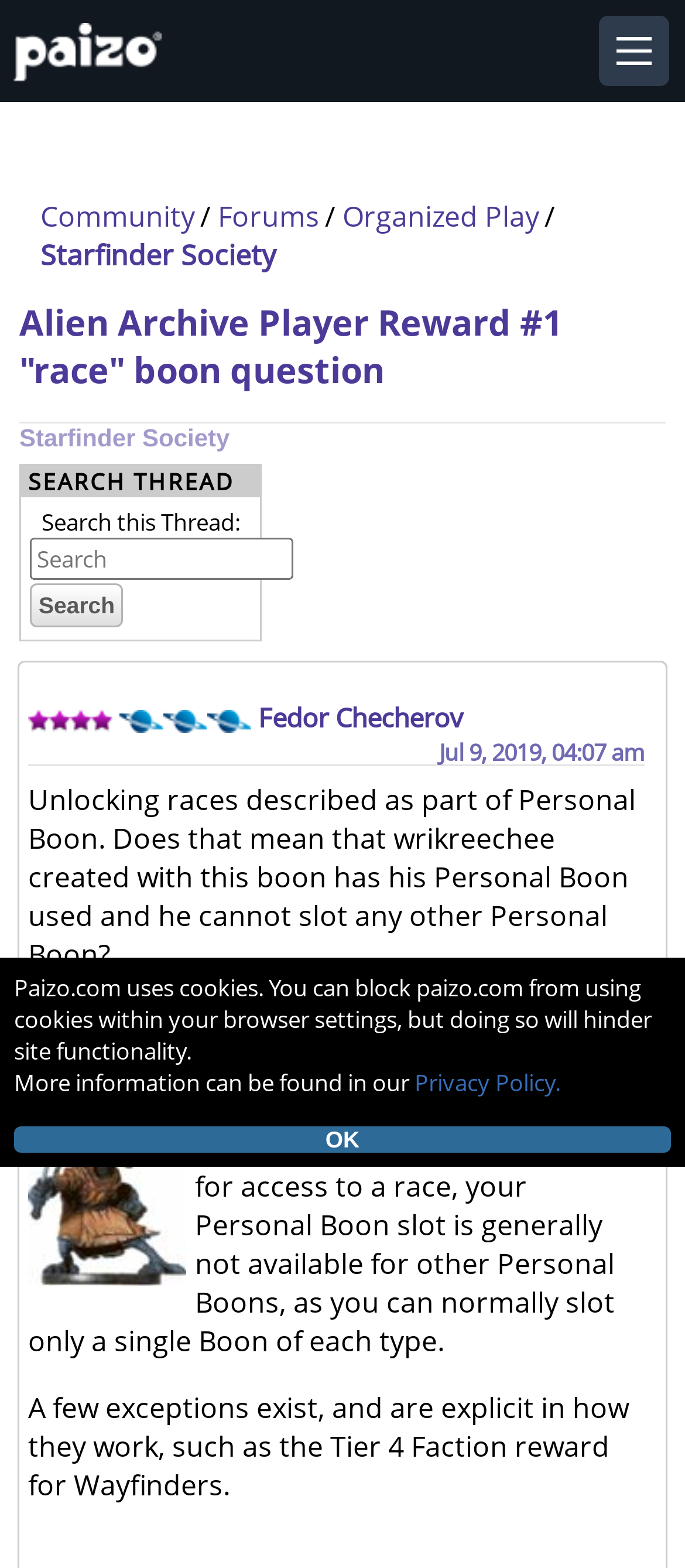Given the description of the UI element: "Nefreet", predict the bounding box coordinates in the form of [left, top, right, bottom], with each value being a float between 0 and 1.

[0.6, 0.668, 0.731, 0.69]